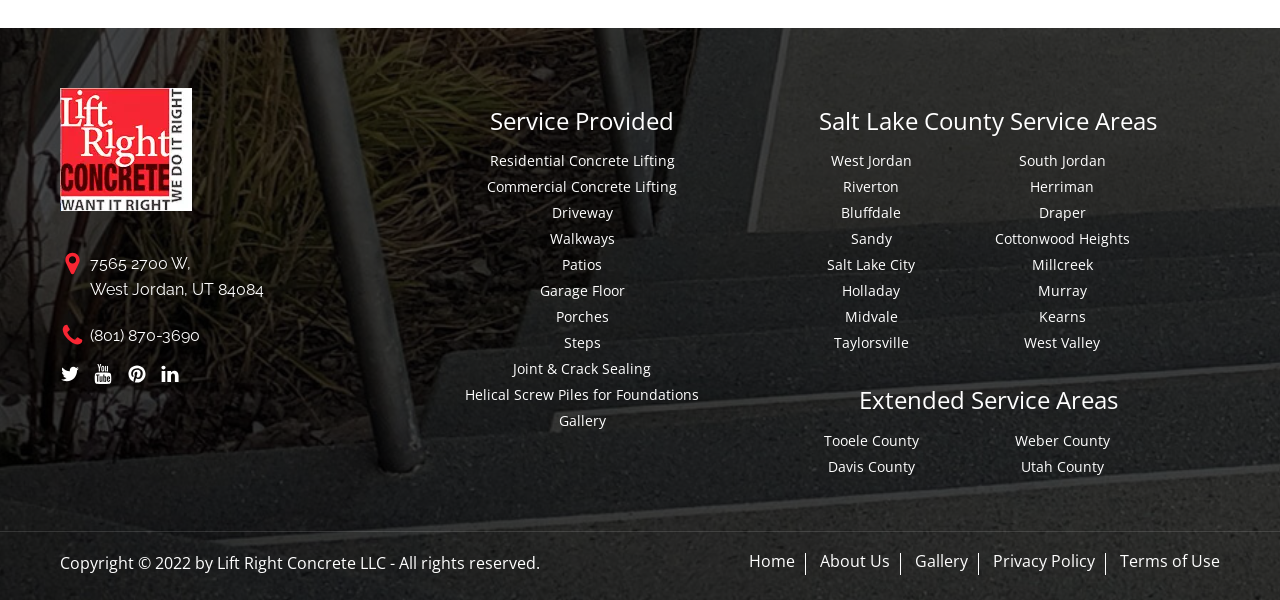Based on what you see in the screenshot, provide a thorough answer to this question: What services does the company provide?

The services provided by the company can be found in the middle section of the webpage, under the 'Service Provided' heading. The services include residential and commercial concrete lifting, driveway, walkways, patios, and more.